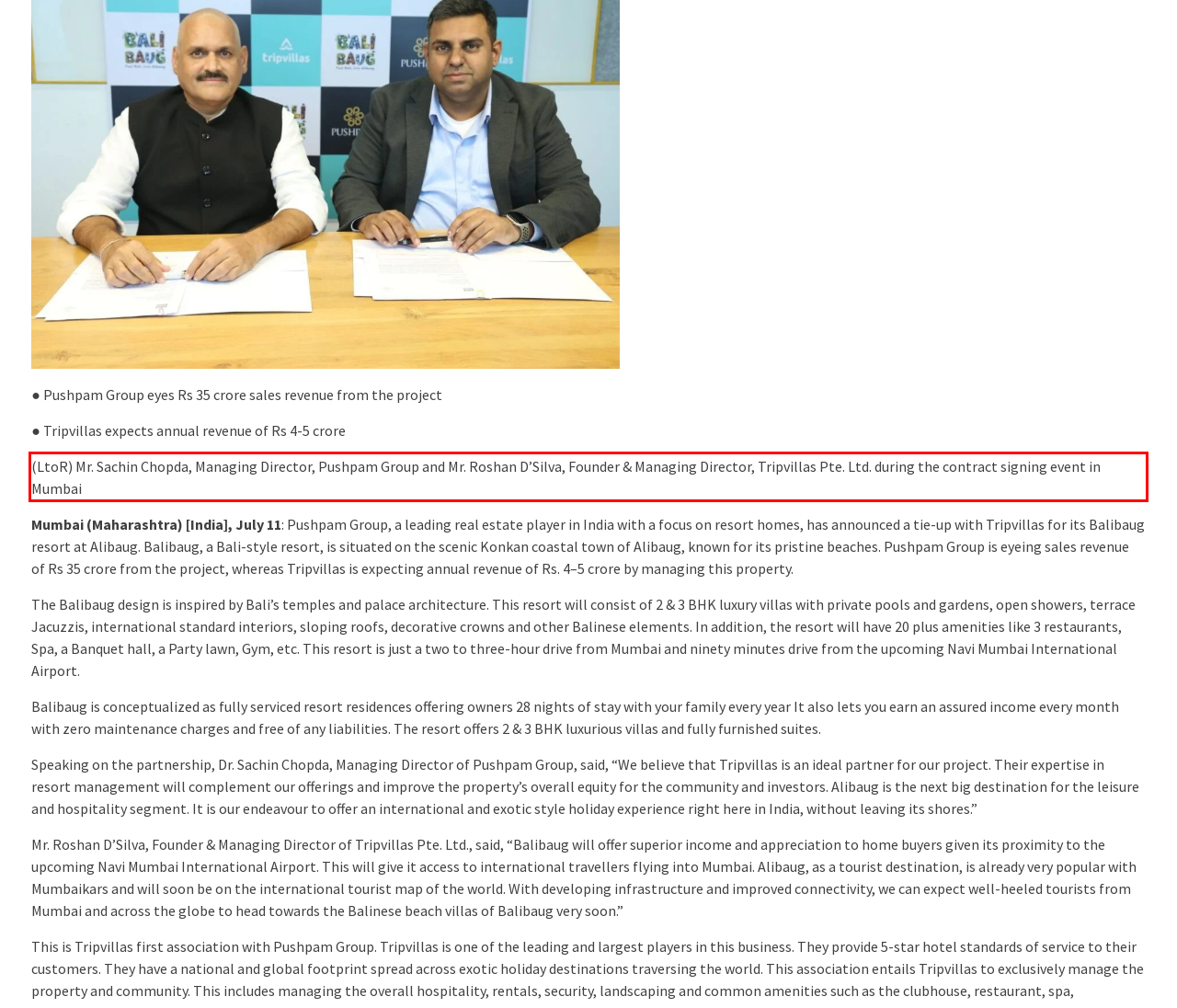Identify and extract the text within the red rectangle in the screenshot of the webpage.

(LtoR) Mr. Sachin Chopda, Managing Director, Pushpam Group and Mr. Roshan D’Silva, Founder & Managing Director, Tripvillas Pte. Ltd. during the contract signing event in Mumbai